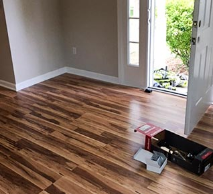Answer the question with a single word or phrase: 
Is the flooring project complete?

No